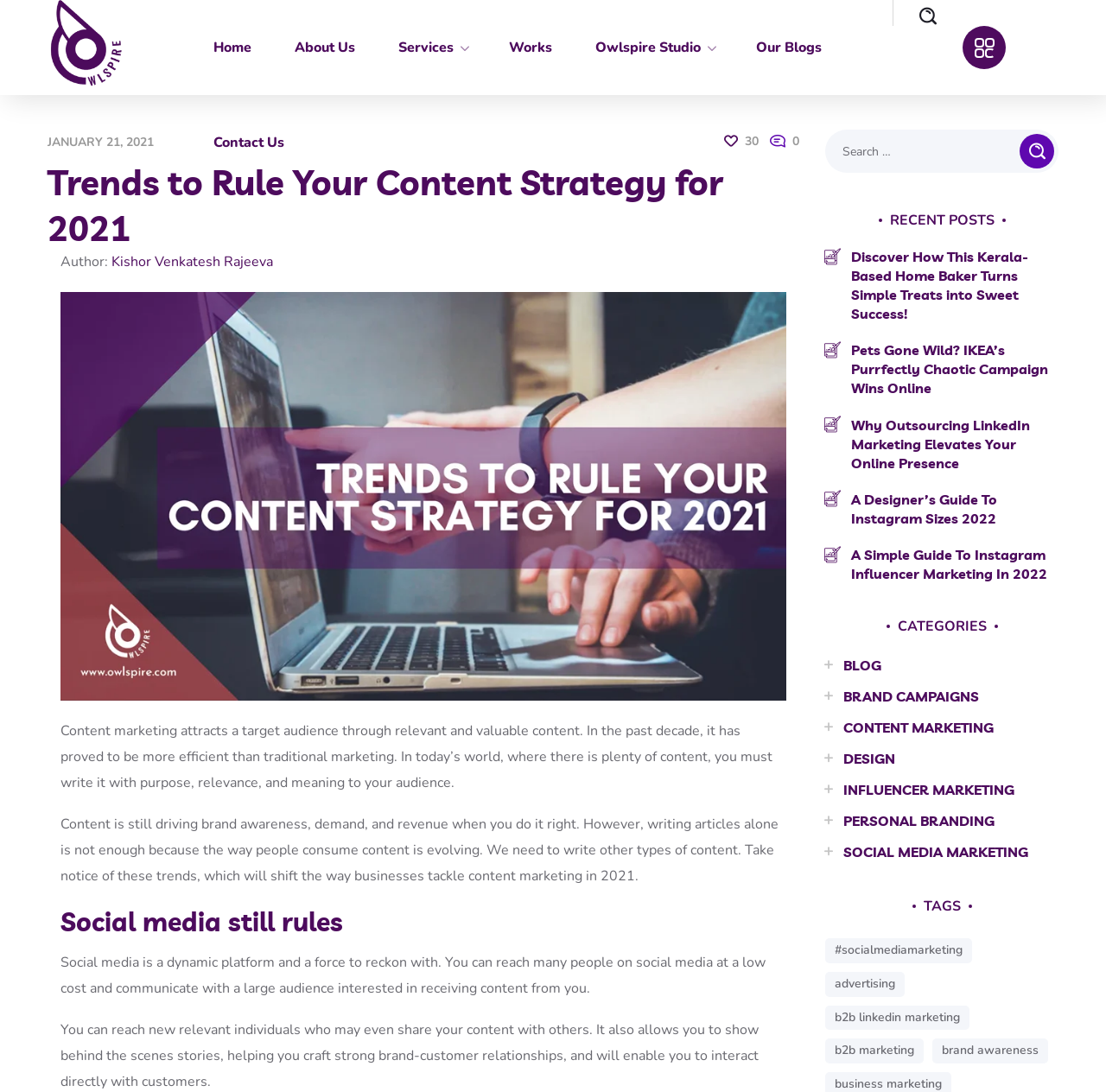Locate the bounding box coordinates of the area where you should click to accomplish the instruction: "Explore the 'Social media still rules' section".

[0.055, 0.828, 0.711, 0.86]